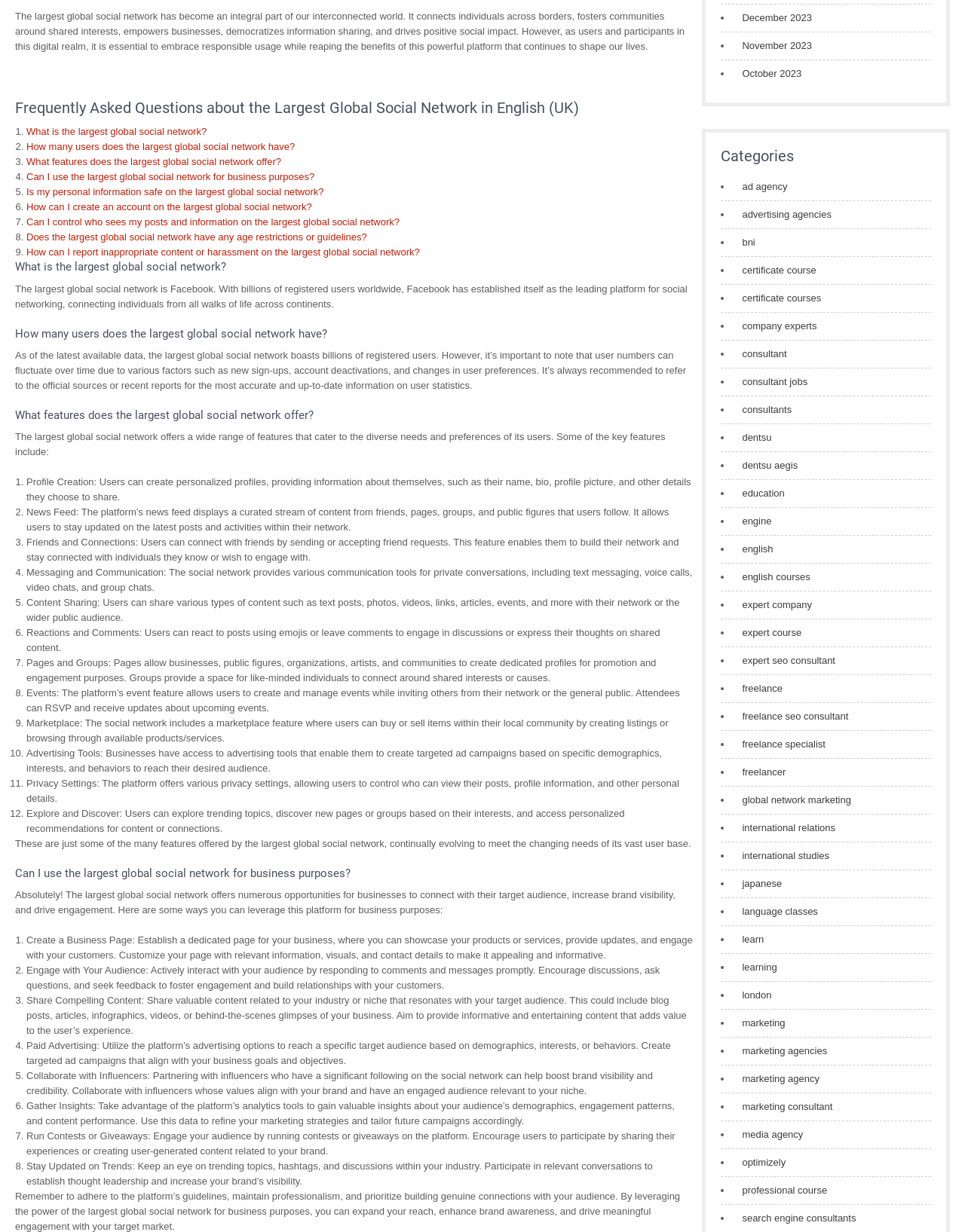How many features does the largest global social network offer?
Please provide a comprehensive answer based on the visual information in the image.

The answer can be found in the section 'What features does the largest global social network offer?' which lists 12 features, including Profile Creation, News Feed, Friends and Connections, and more.